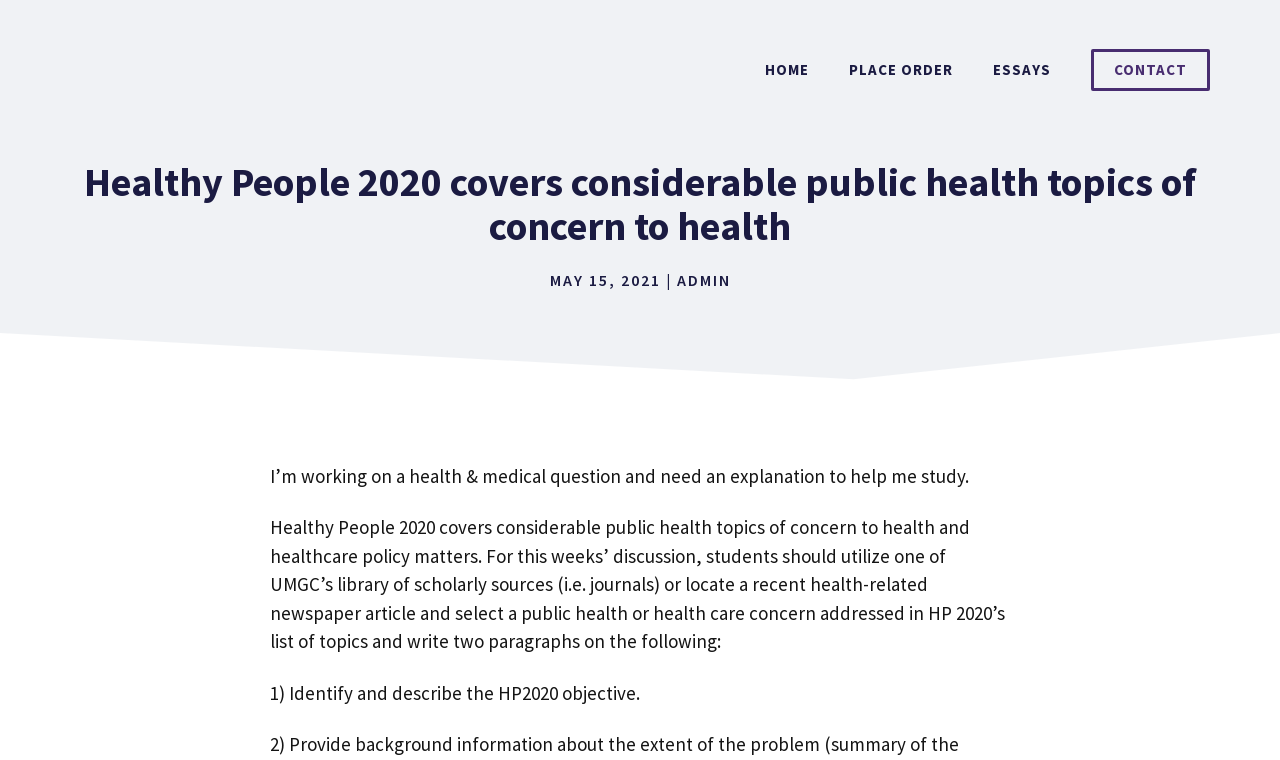Give a detailed explanation of the elements present on the webpage.

The webpage appears to be a study resource page focused on Healthy People 2020, a public health initiative. At the top of the page, there is a banner with the site's name "exacthomework" accompanied by an image of the same name. Below the banner, there is a primary navigation menu with four links: "HOME", "PLACE ORDER", "ESSAYS", and "CONTACT".

The main content of the page is divided into two sections. The first section has a heading that reads "Healthy People 2020 covers considerable public health topics of concern to health". Below the heading, there is a timestamp indicating "MAY 15, 2021". 

The second section appears to be a study question and explanation. It starts with a statement "I’m working on a health & medical question and need an explanation to help me study." This is followed by a lengthy paragraph that describes the task, which involves selecting a public health or healthcare concern from Healthy People 2020's list of topics and writing two paragraphs about it. The paragraph provides specific instructions, including identifying and describing the HP2020 objective.